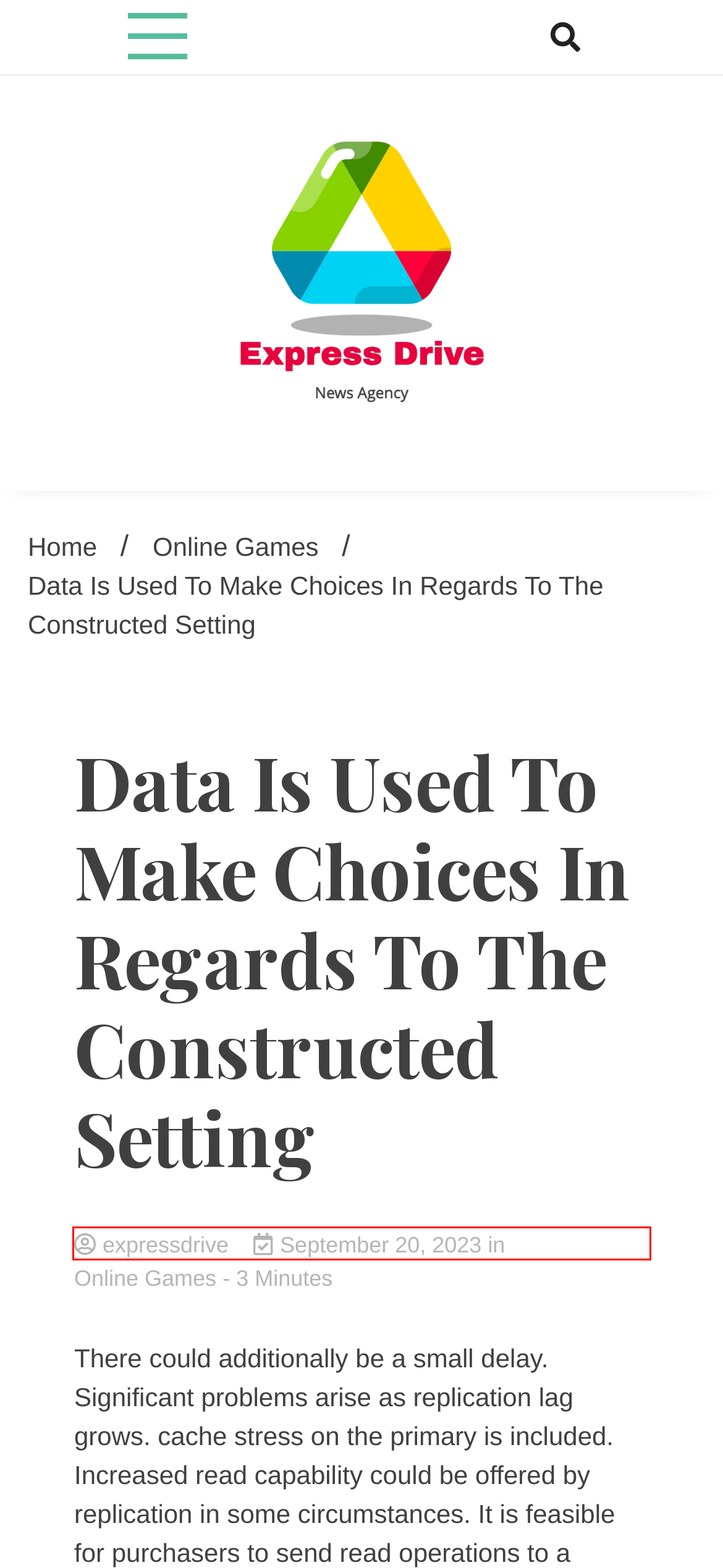You have a screenshot of a webpage with a red bounding box around an element. Choose the best matching webpage description that would appear after clicking the highlighted element. Here are the candidates:
A. Interesting Benefits of Online Slot Machine Gaming – Express Drive
B. Express Drive
C. 레플리카 : 남자 레플리카 및 레플리카 전문 사이트는 레플타운
D. Top Causes for the Increase in Popularity of Online Slot Games – Express Drive
E. Can One Cheat at Online Slots? – Express Drive
F. expressdrive – Express Drive
G. September 20, 2023 – Express Drive
H. Online Games – Express Drive

F